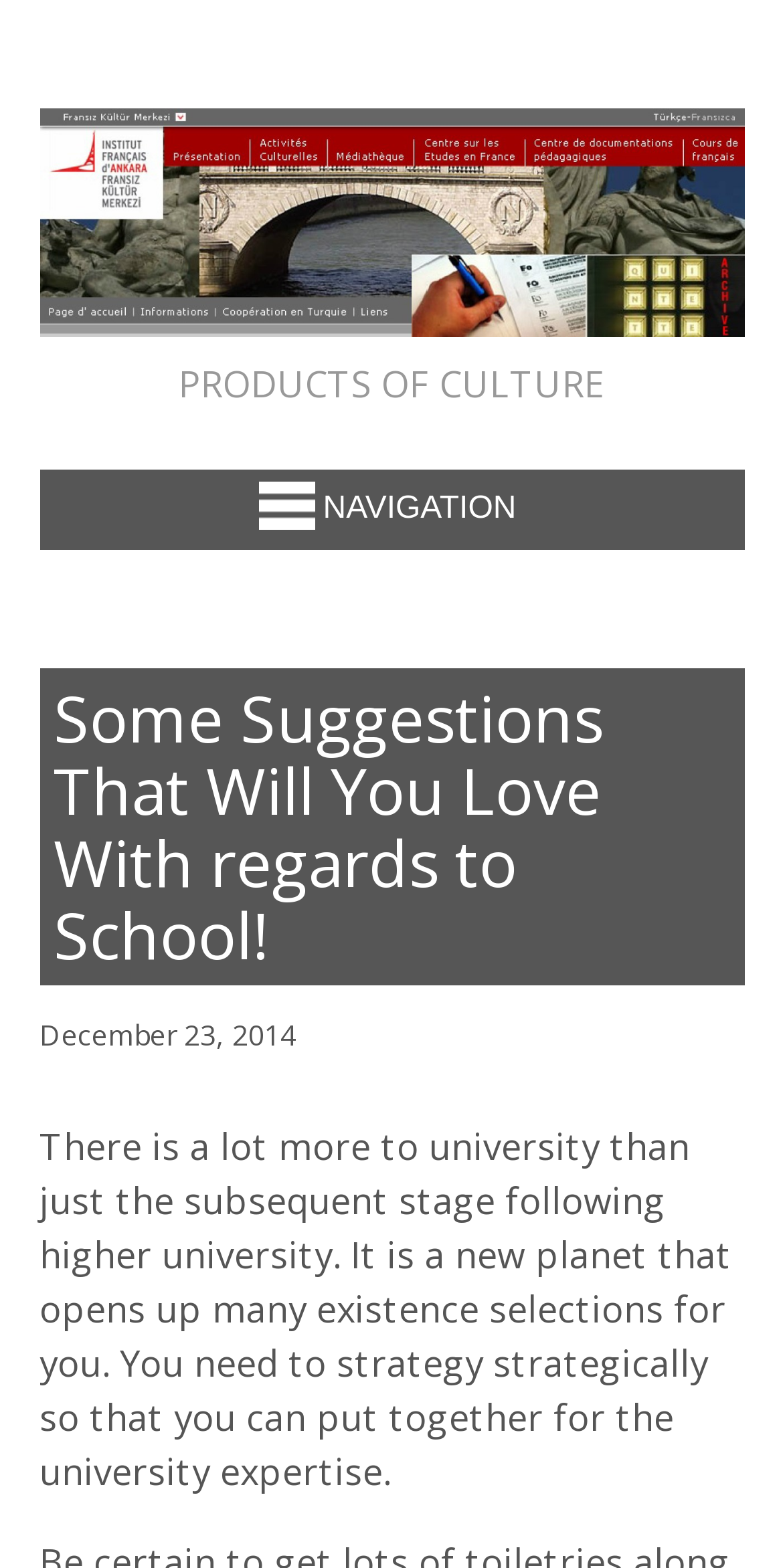Provide a thorough and detailed response to the question by examining the image: 
What is the topic of the paragraph of text?

The topic of the paragraph of text is obtained by reading the content of the StaticText element, which mentions 'university' and 'experience'. The text describes the university experience as a new world that opens up many life choices.